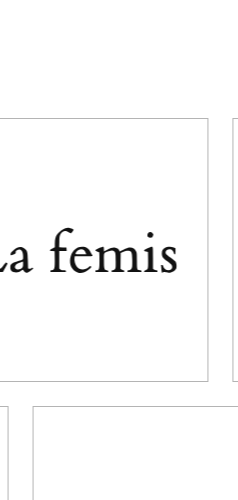What is the purpose of the visual?
Using the information from the image, answer the question thoroughly.

The caption suggests that the visual might be part of a broader artistic or branding concept, aimed at attracting attention and evoking curiosity about its message or thematic significance, implying that the purpose of the visual is to grab the viewer's attention.